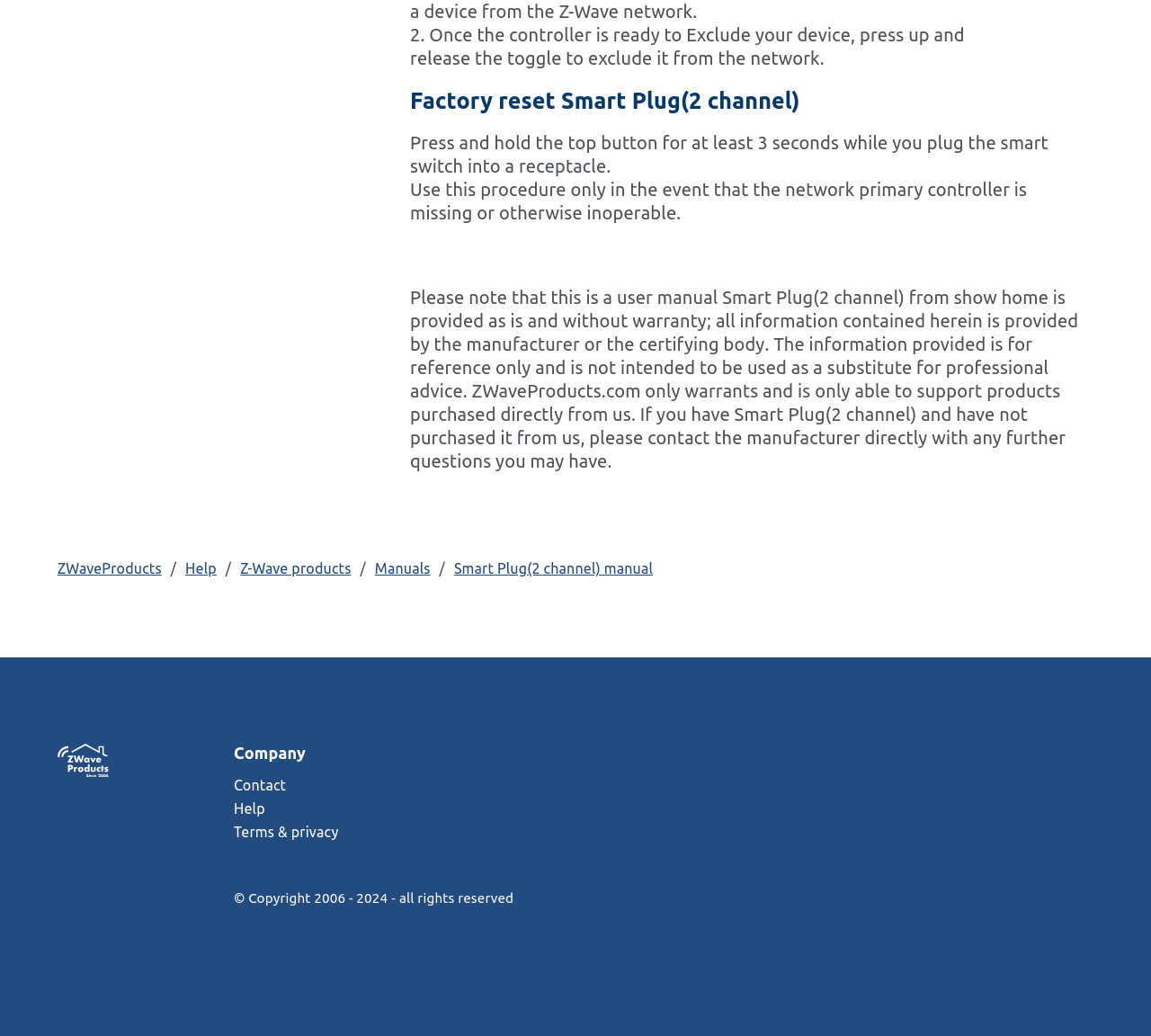Please answer the following question using a single word or phrase: 
What is the copyright year range?

2006 - 2024